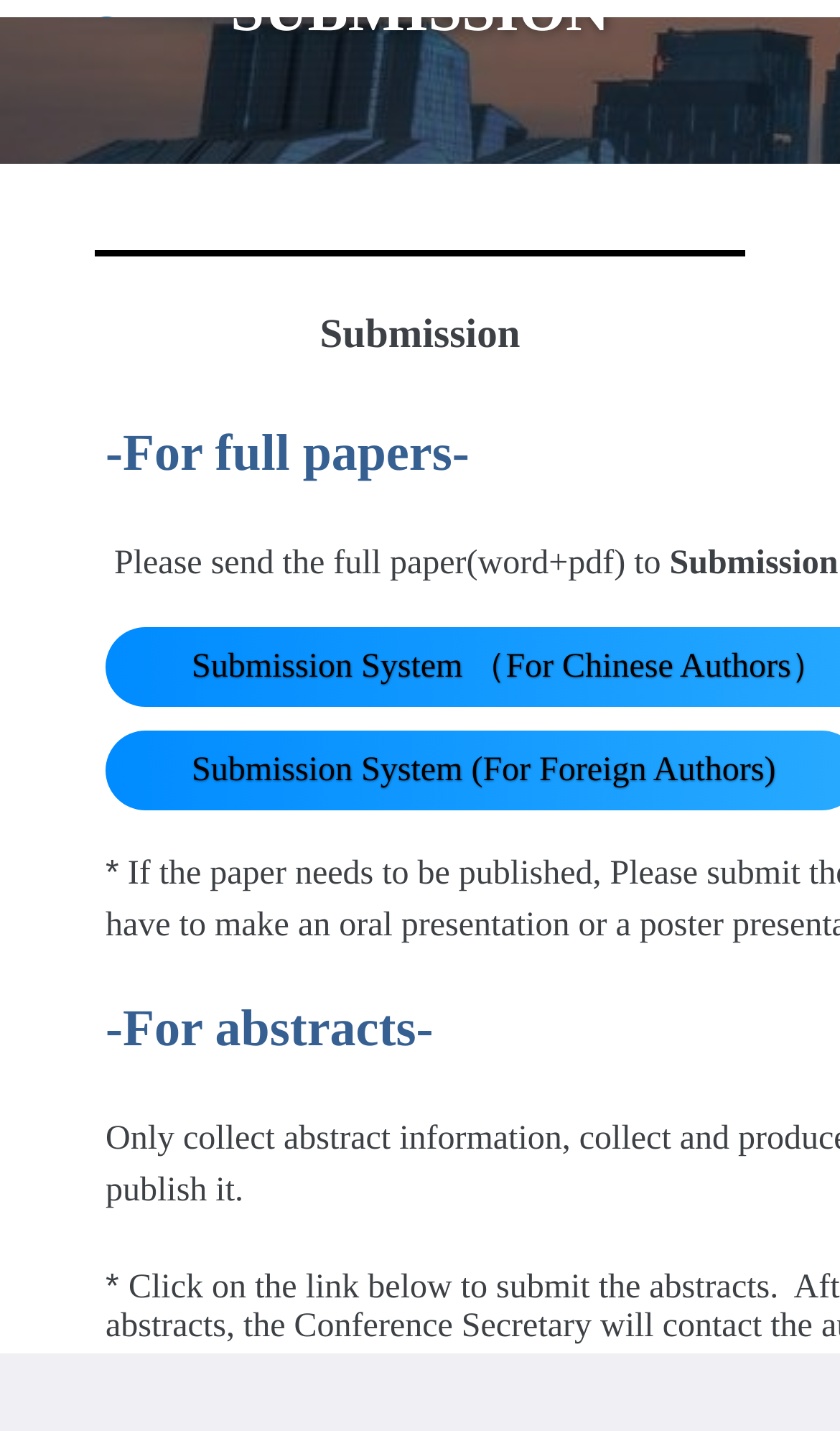What type of content is being submitted?
Please provide a single word or phrase in response based on the screenshot.

Paper or abstract